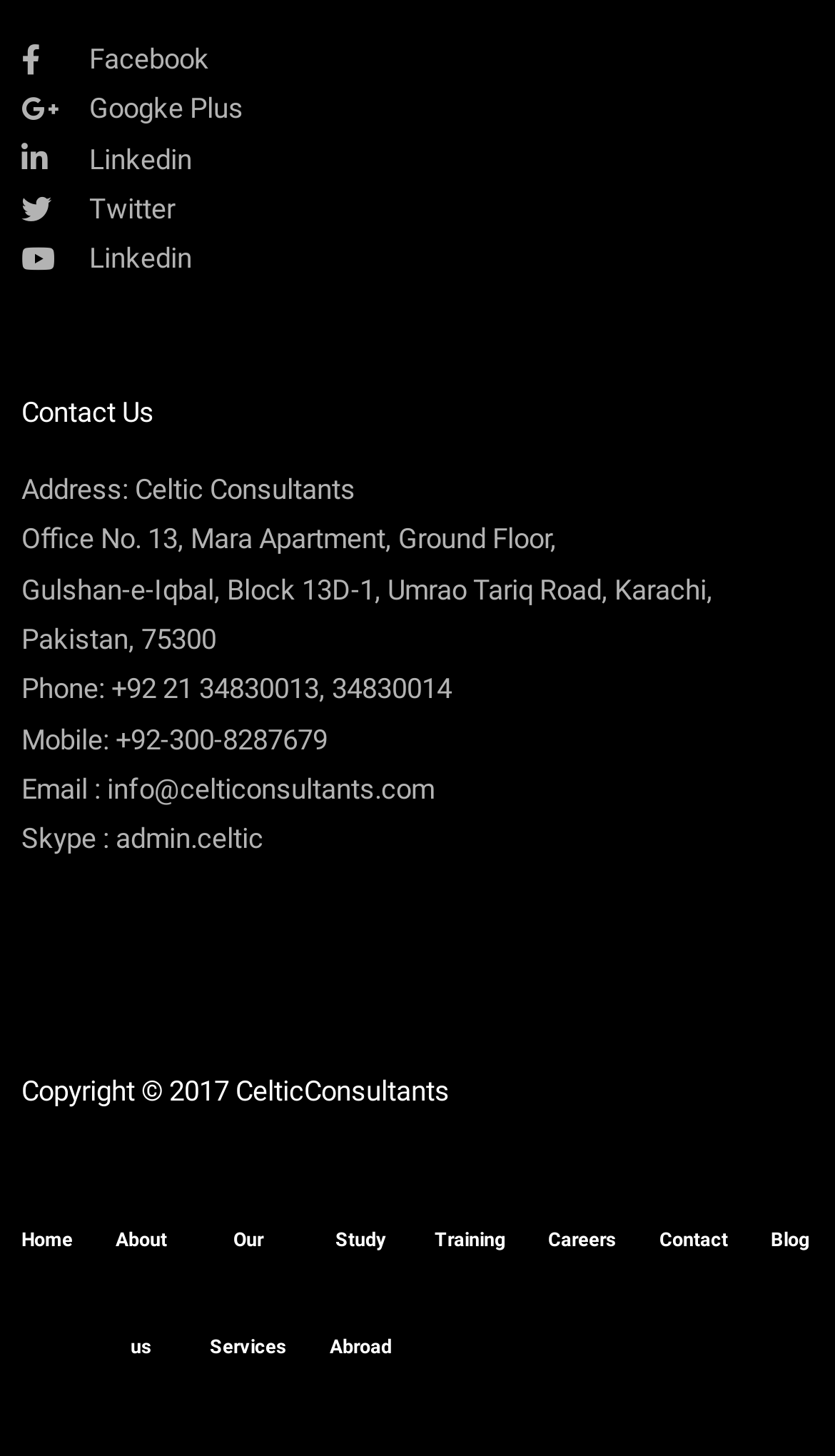Determine the bounding box coordinates for the area you should click to complete the following instruction: "Go to Contact Us page".

[0.026, 0.272, 0.974, 0.295]